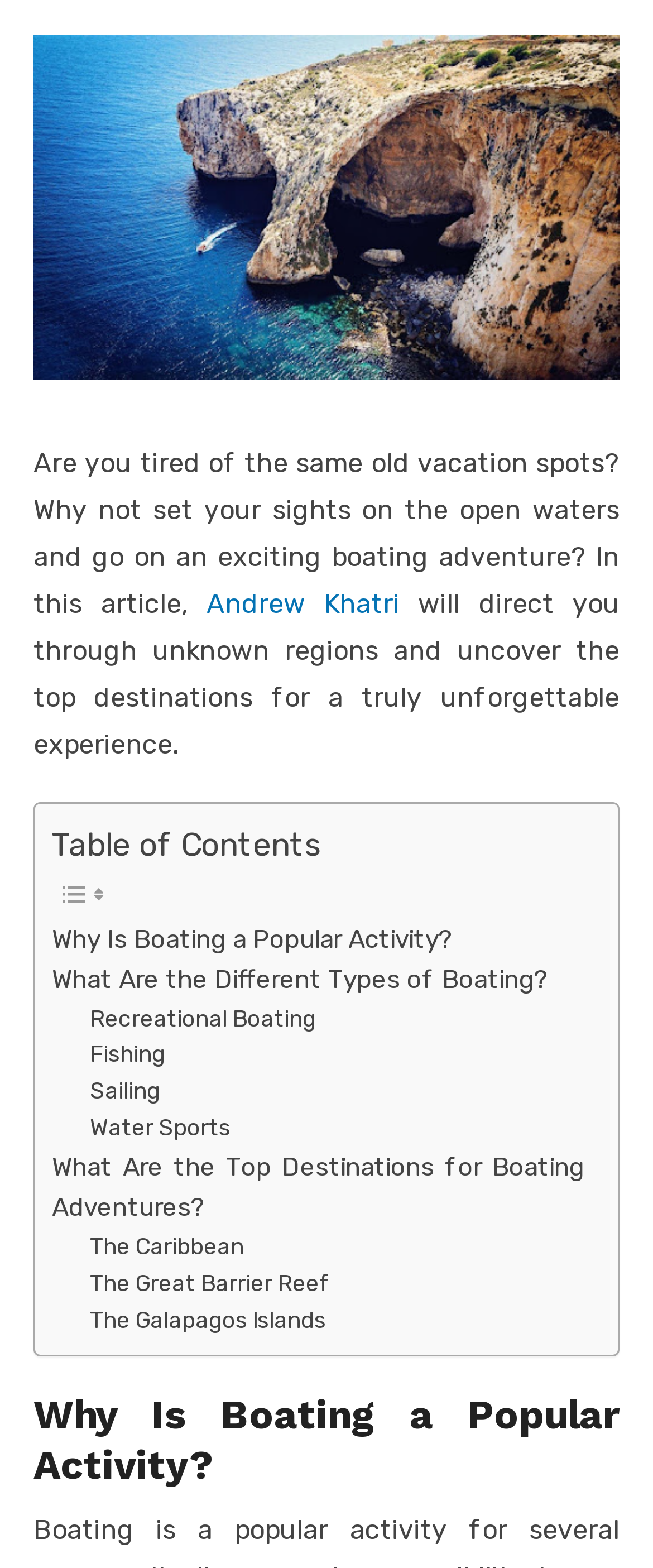Please identify the coordinates of the bounding box for the clickable region that will accomplish this instruction: "Click on the link to learn about recreational boating".

[0.138, 0.638, 0.484, 0.662]